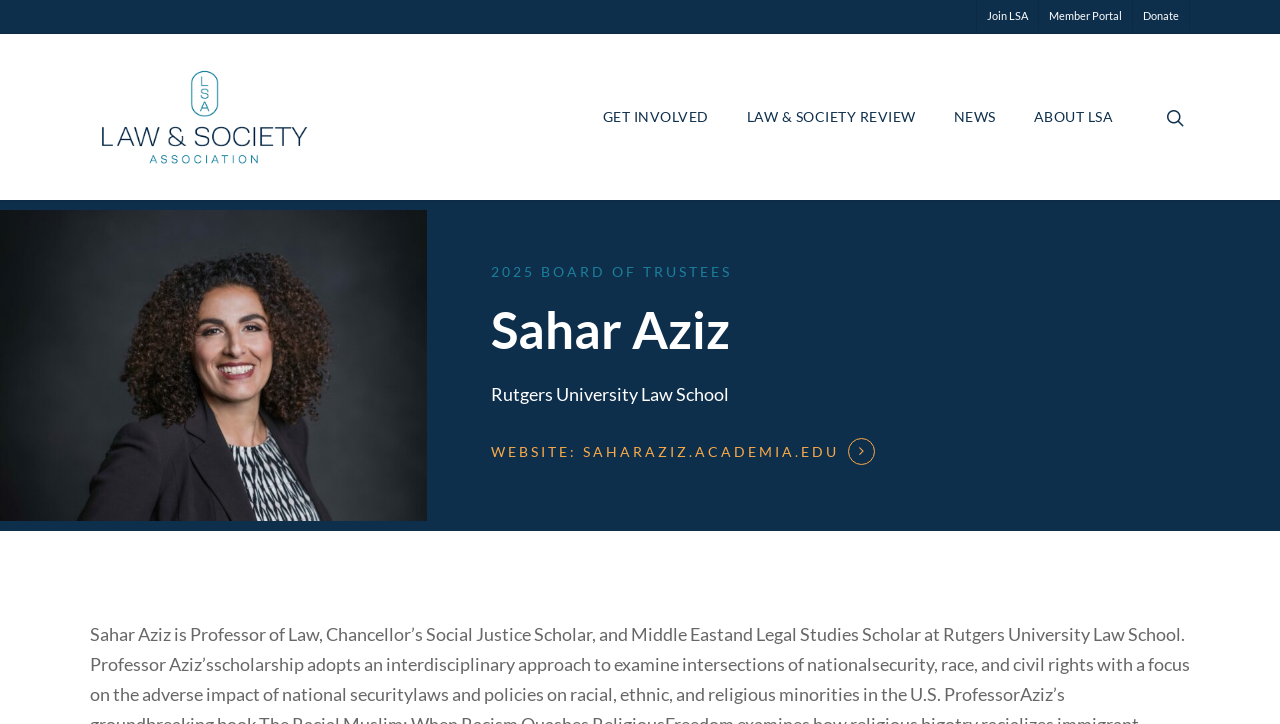Using the provided description News, find the bounding box coordinates for the UI element. Provide the coordinates in (top-left x, top-left y, bottom-right x, bottom-right y) format, ensuring all values are between 0 and 1.

[0.745, 0.152, 0.778, 0.171]